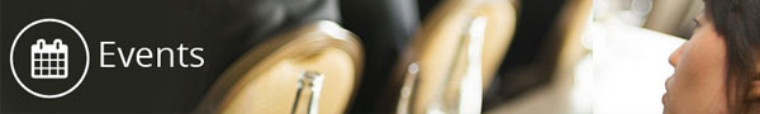Explain the image thoroughly, mentioning every notable detail.

The image showcases a visual representation related to events, featuring a stylized calendar icon alongside the word "Events." The background is blurred, suggesting an atmosphere that conveys a sense of gathering and participation. This graphic likely serves as a portal to information about various upcoming events, including noteworthy conferences such as the 3rd edition of the "Back to Boulder: Strategic Response to Risk in Microfinance Markets," scheduled for November 26-30 in Washington, DC. This event aims to unite leaders and experts in the microfinance community to share valuable insights and tools related to risk governance and digital financial services. The overall design emphasizes engagement and opportunity, inviting viewers to explore how they can participate in these significant discussions surrounding financial inclusion and economic development.